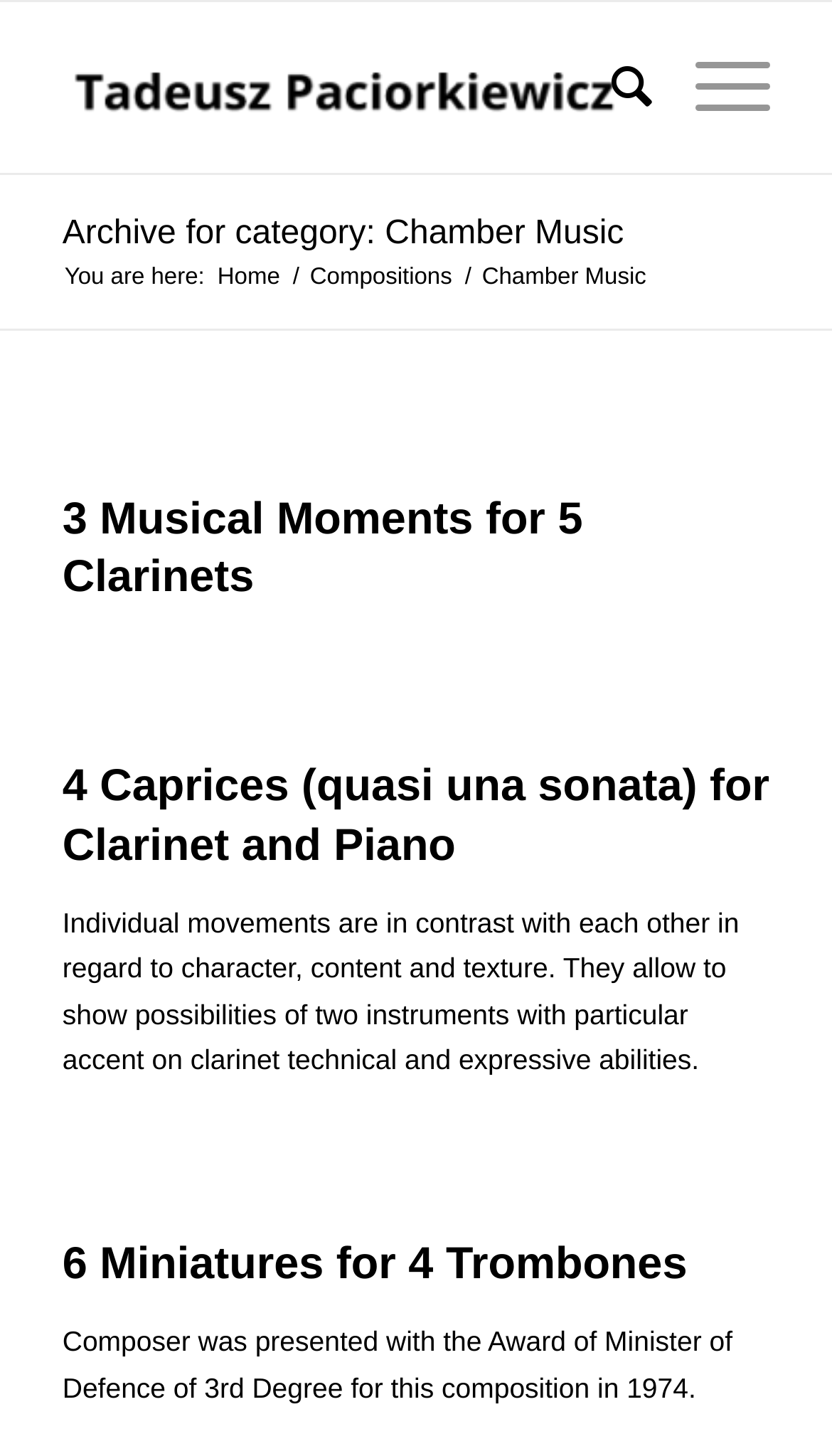What award did the composer receive for '6 Miniatures for 4 Trombones'?
Give a one-word or short phrase answer based on the image.

Award of Minister of Defence of 3rd Degree